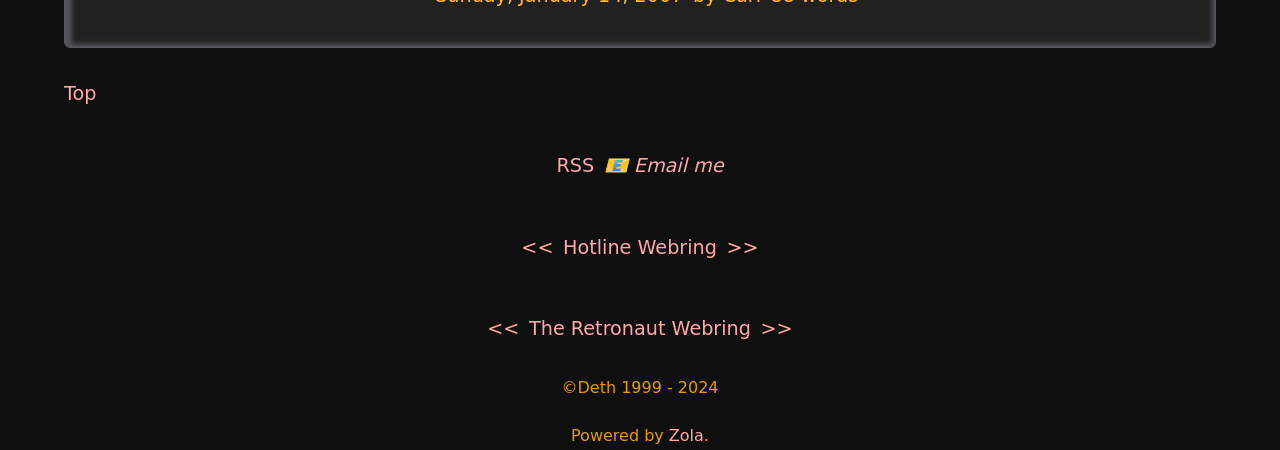Please determine the bounding box coordinates of the clickable area required to carry out the following instruction: "Subscribe to RSS". The coordinates must be four float numbers between 0 and 1, represented as [left, top, right, bottom].

[0.435, 0.342, 0.464, 0.393]